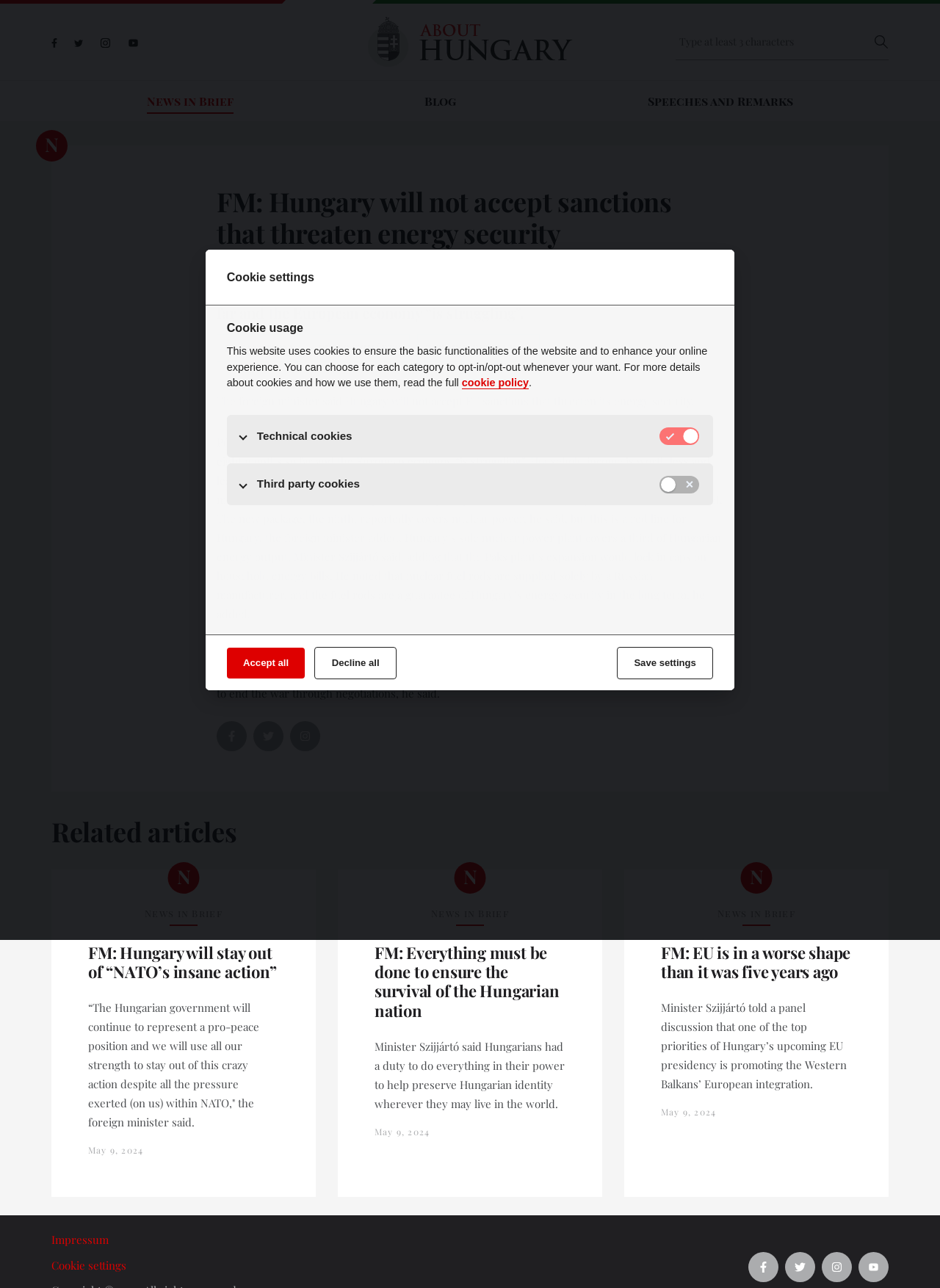Identify the bounding box for the UI element described as: "Péter Szijjártó". The coordinates should be four float numbers between 0 and 1, i.e., [left, top, right, bottom].

[0.33, 0.26, 0.436, 0.281]